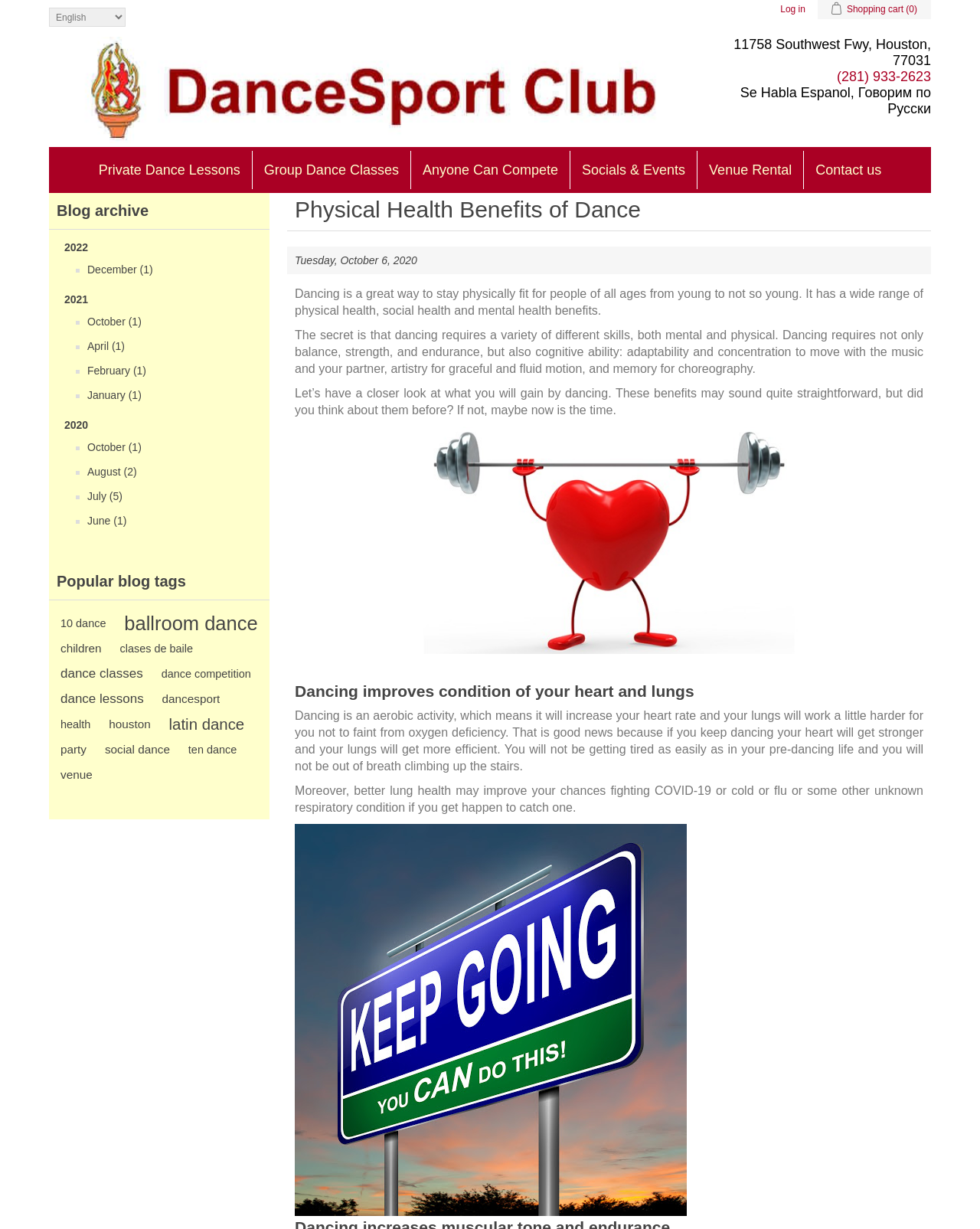Select the bounding box coordinates of the element I need to click to carry out the following instruction: "Click the 'Easter word search printables' image".

None